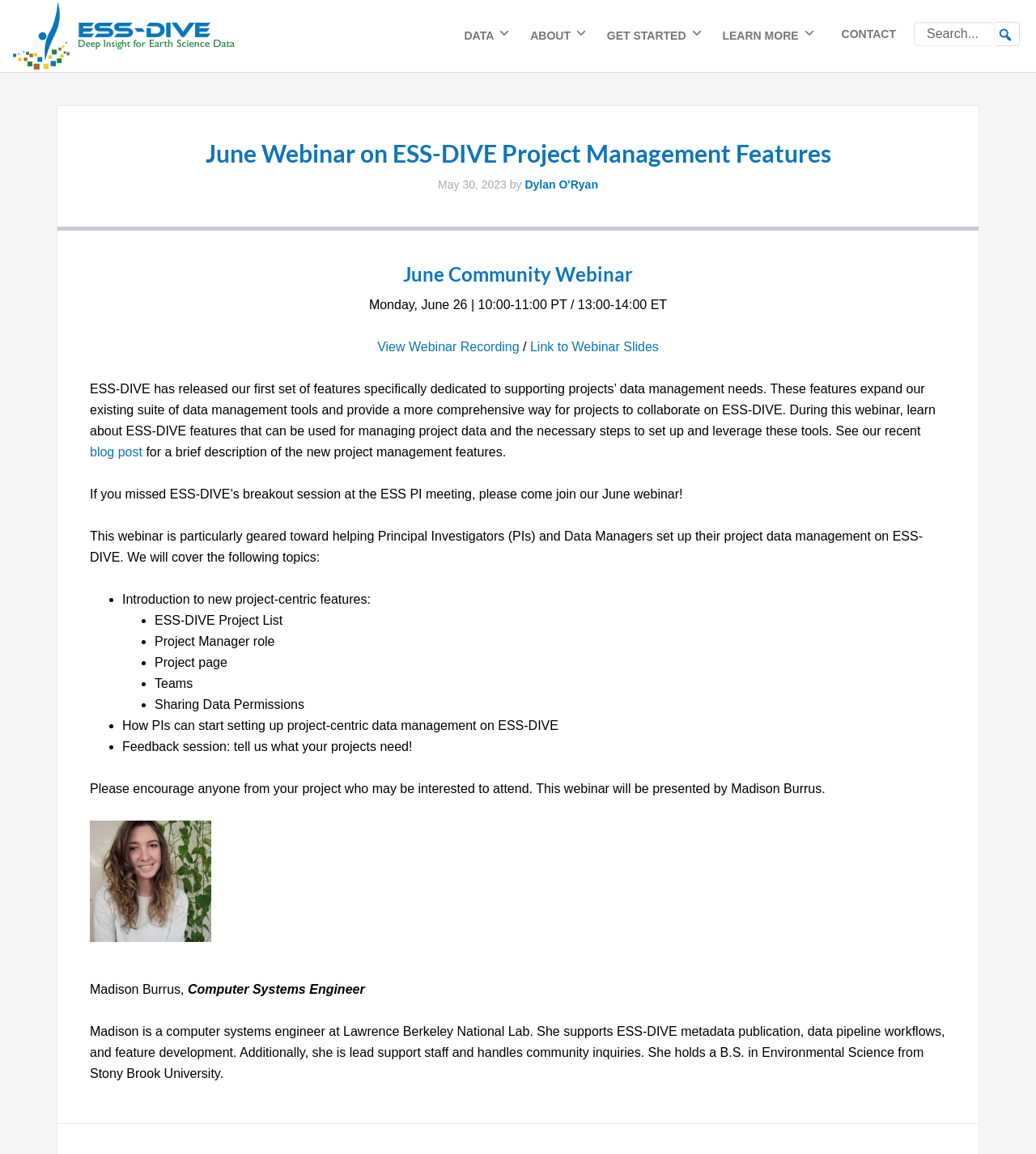Provide an in-depth caption for the webpage.

The webpage is about a June webinar on ESS-DIVE project management features. At the top, there is a logo image on the left and a navigation menu with links to "CONTACT", "DATA", "ABOUT", "GET STARTED", and "LEARN MORE" on the right. Below the navigation menu, there is a header section with a title "June Webinar on ESS-DIVE Project Management Features" and a time stamp "May 30, 2023". 

The main content of the webpage is divided into sections. The first section is about the webinar, with a title "June Community Webinar" and a description of the webinar, including the date, time, and topics to be covered. There are also links to view the webinar recording and access the webinar slides.

The second section describes the new project management features of ESS-DIVE, including a brief overview and a link to a blog post for more information. The section also mentions that the webinar is geared towards Principal Investigators (PIs) and Data Managers.

The third section outlines the topics to be covered during the webinar, including an introduction to new project-centric features, ESS-DIVE Project List, Project Manager role, Project page, Teams, and Sharing Data Permissions. There is also a section for a feedback session.

At the bottom of the webpage, there is a section with information about the webinar presenter, Madison Burrus, including her title, bio, and a brief description of her role in ESS-DIVE.